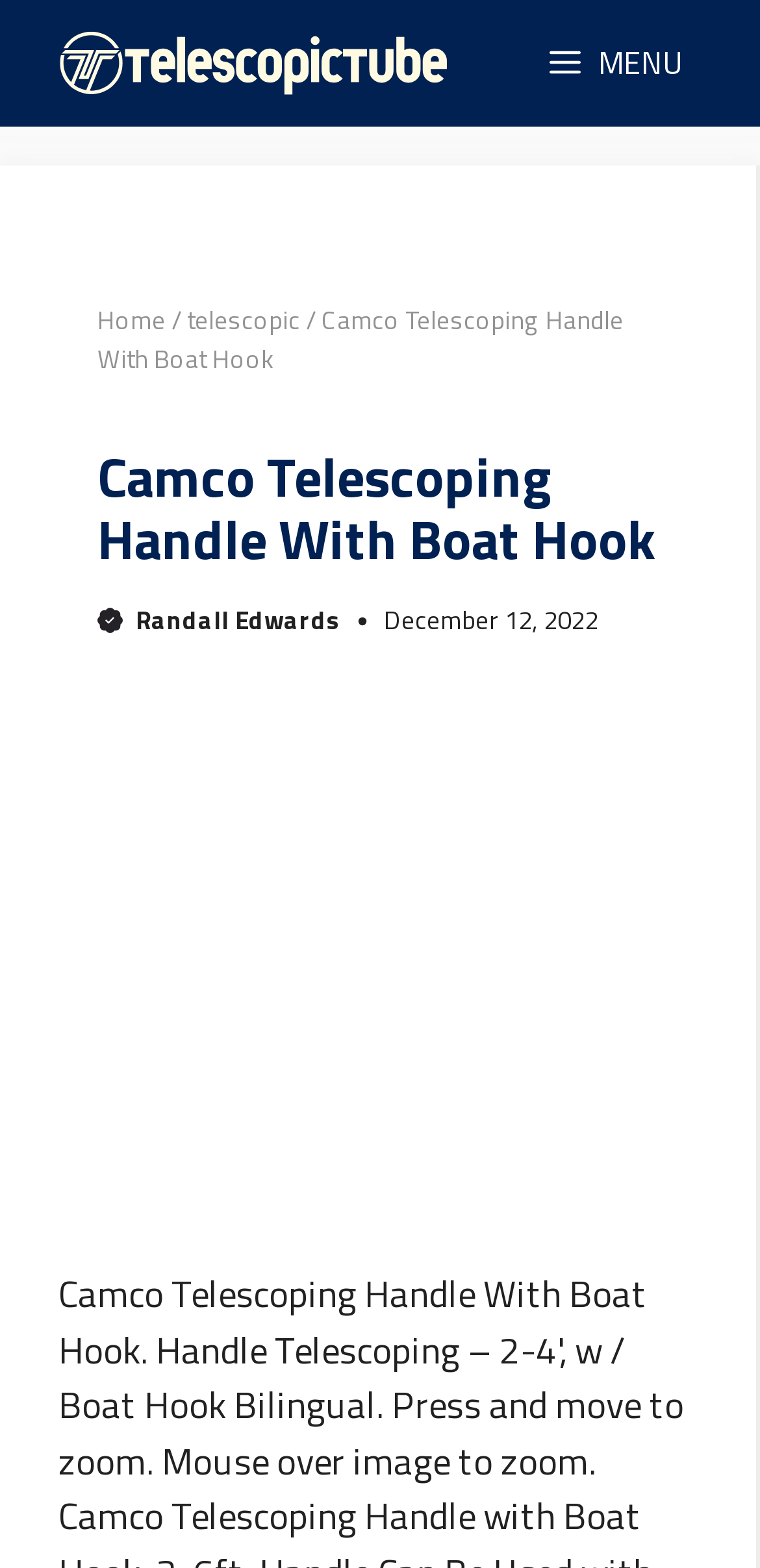Based on the element description telescopic, identify the bounding box of the UI element in the given webpage screenshot. The coordinates should be in the format (top-left x, top-left y, bottom-right x, bottom-right y) and must be between 0 and 1.

[0.246, 0.191, 0.395, 0.216]